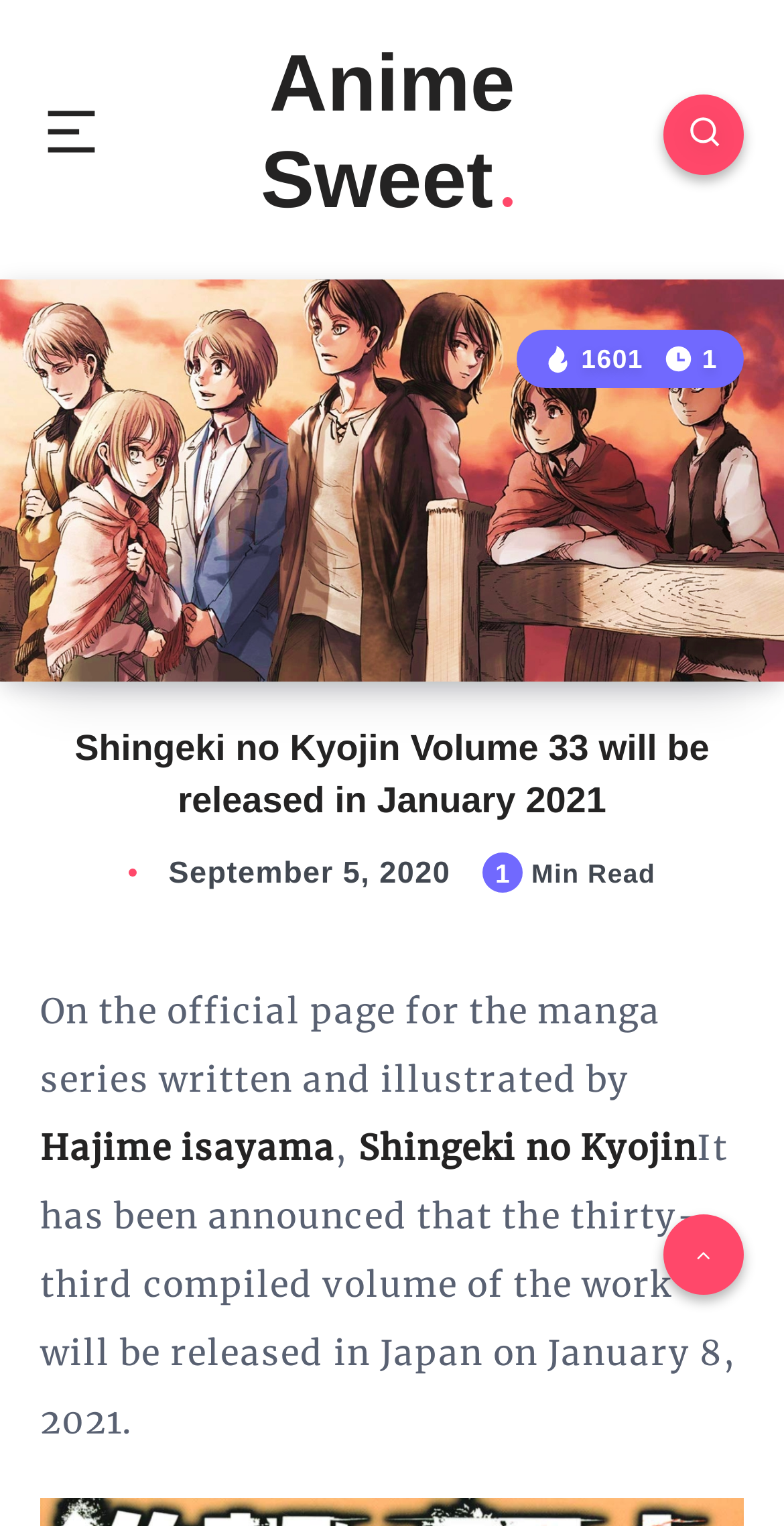Locate the heading on the webpage and return its text.

Shingeki no Kyojin Volume 33 will be released in January 2021